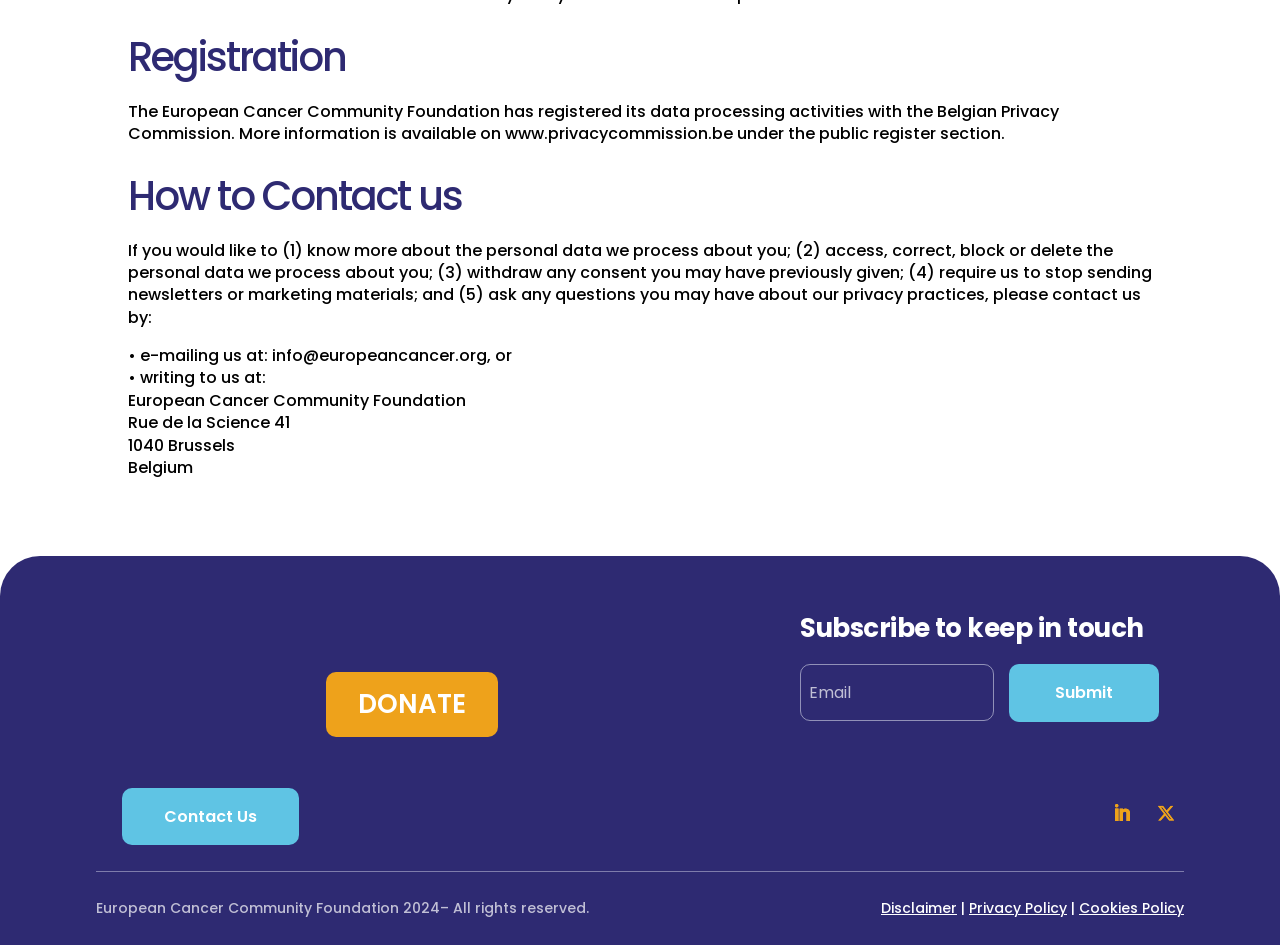Identify the bounding box coordinates for the element you need to click to achieve the following task: "Click the 'Contact Us' link". The coordinates must be four float values ranging from 0 to 1, formatted as [left, top, right, bottom].

[0.095, 0.834, 0.233, 0.894]